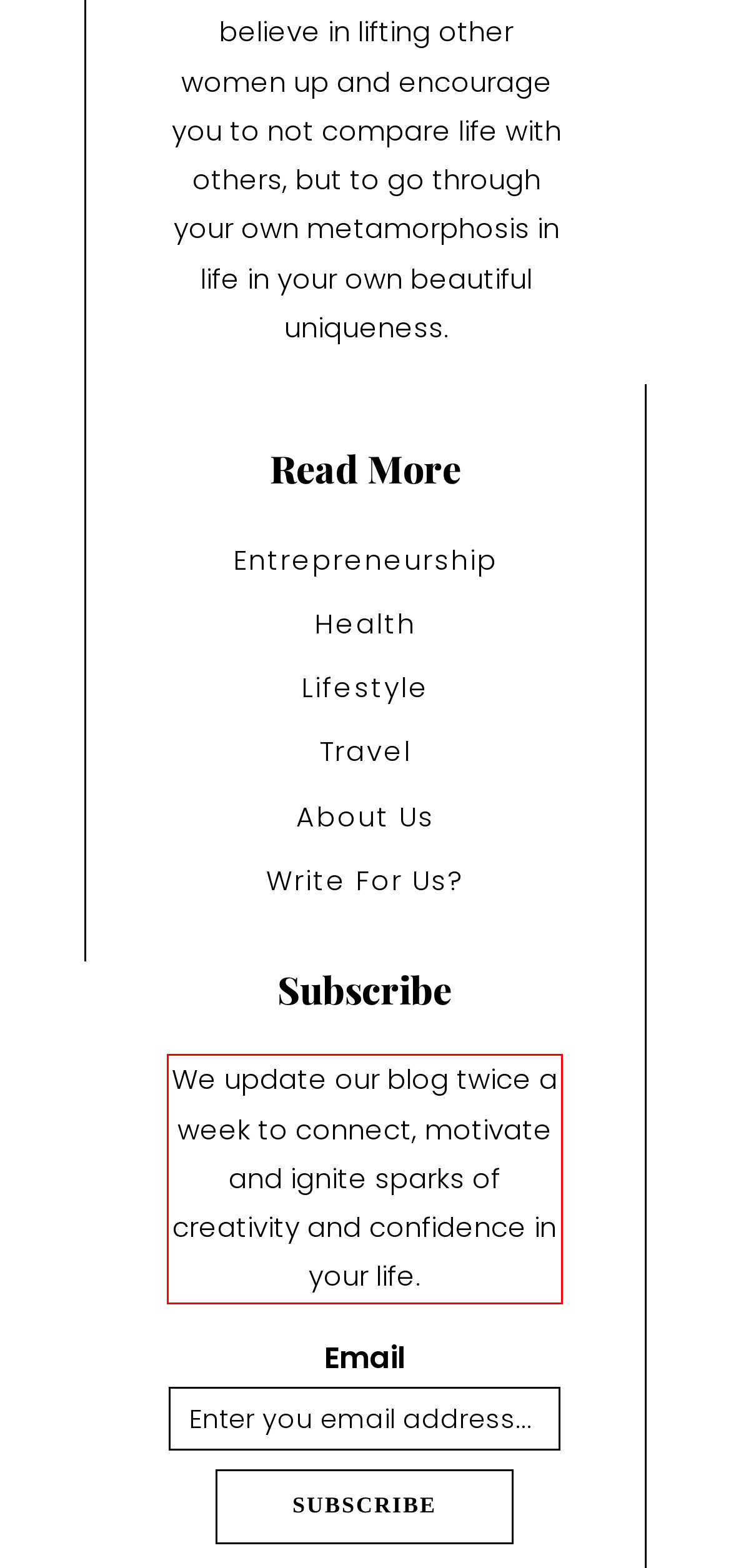From the given screenshot of a webpage, identify the red bounding box and extract the text content within it.

We update our blog twice a week to connect, motivate and ignite sparks of creativity and confidence in your life.